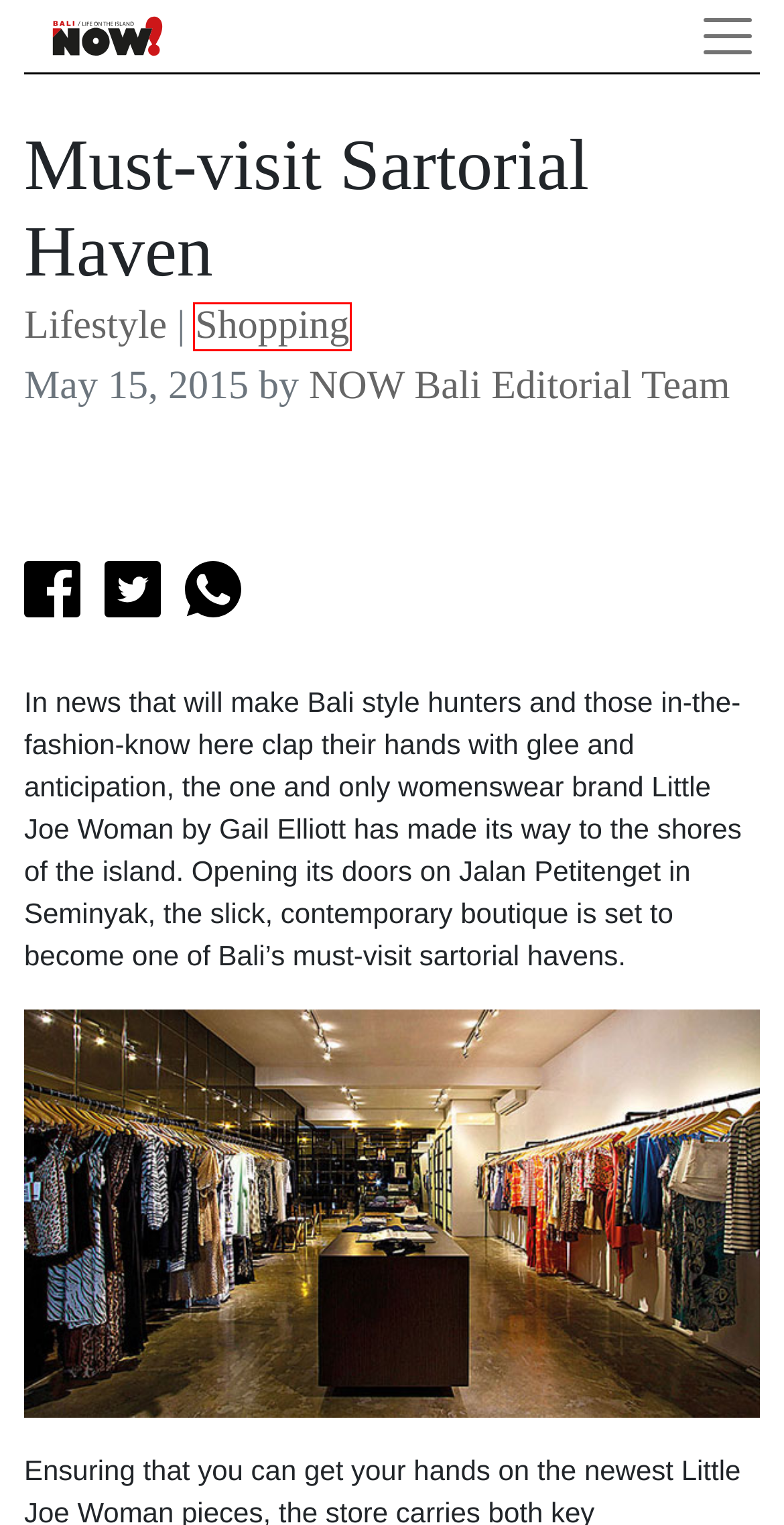You have a screenshot showing a webpage with a red bounding box around a UI element. Choose the webpage description that best matches the new page after clicking the highlighted element. Here are the options:
A. Shopping Archives - NOW! Bali
B. NOW Bali Editorial Team, Author at NOW! Bali
C. The Will Meyrick Experiences: A Series of Extraordinary Culinary Adventures - NOW! Bali
D. Latest News 2022 - NOW! Bali
E. Discover a Tapestry of Mediterranean Flavours at Oliverra - NOW! Bali
F. Digital Marketing Agency Bali | Gaia Digital Agency
G. NOW! Bali Magazine | Discover Life on the Island
H. Home | Most Valued Business Indonesia

A